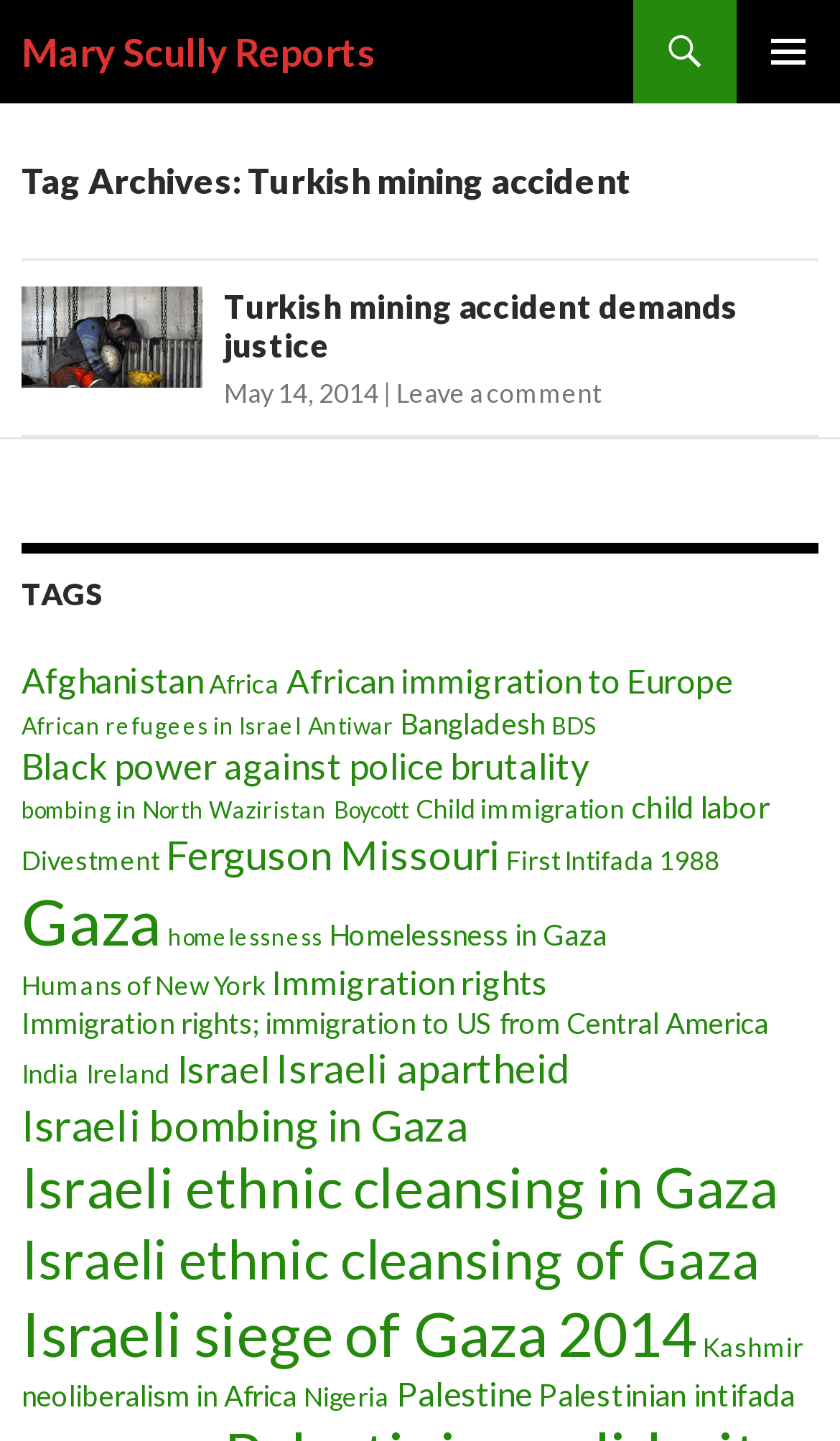Using the given element description, provide the bounding box coordinates (top-left x, top-left y, bottom-right x, bottom-right y) for the corresponding UI element in the screenshot: India

[0.026, 0.735, 0.095, 0.757]